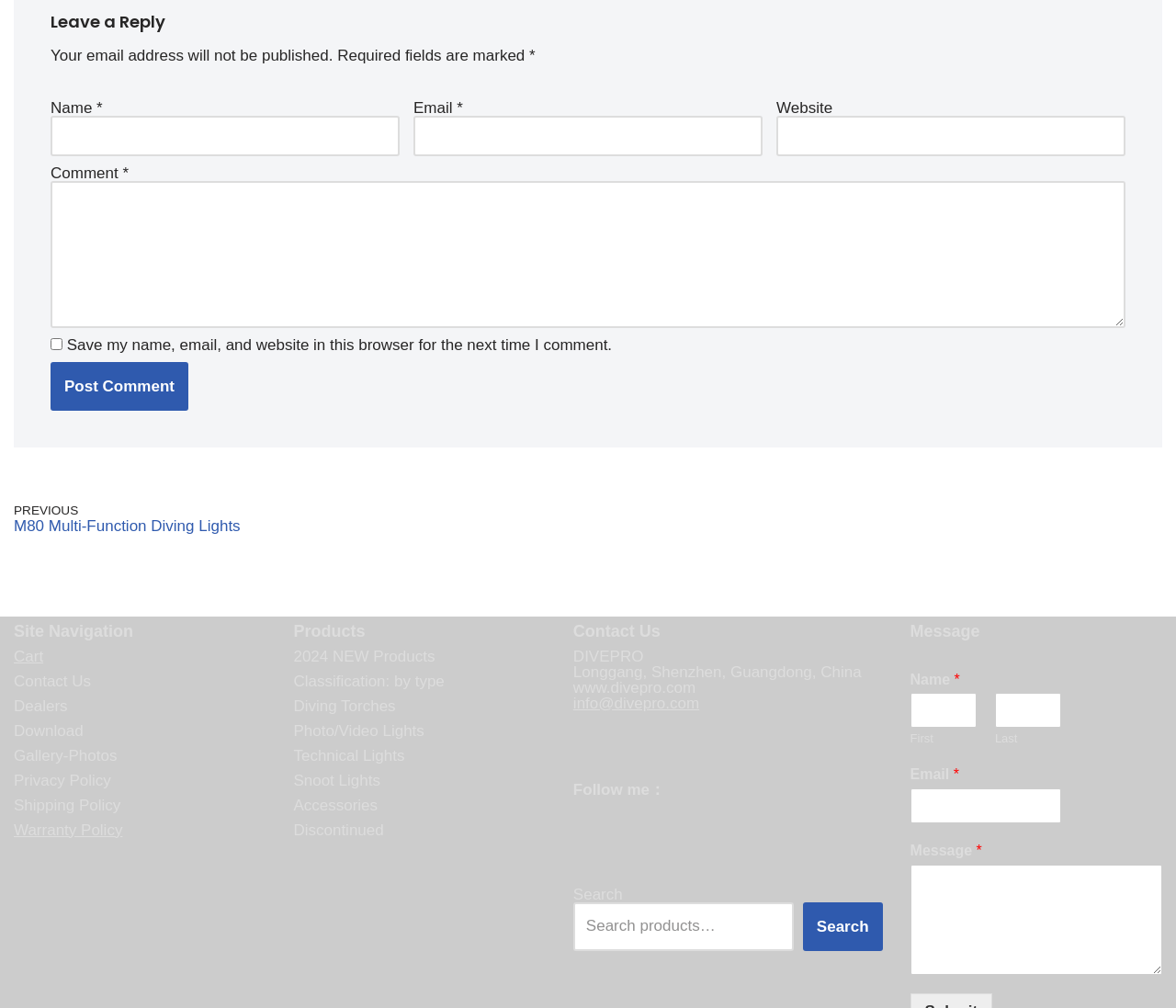Please determine the bounding box coordinates of the element to click in order to execute the following instruction: "Search for something". The coordinates should be four float numbers between 0 and 1, specified as [left, top, right, bottom].

[0.487, 0.895, 0.675, 0.943]